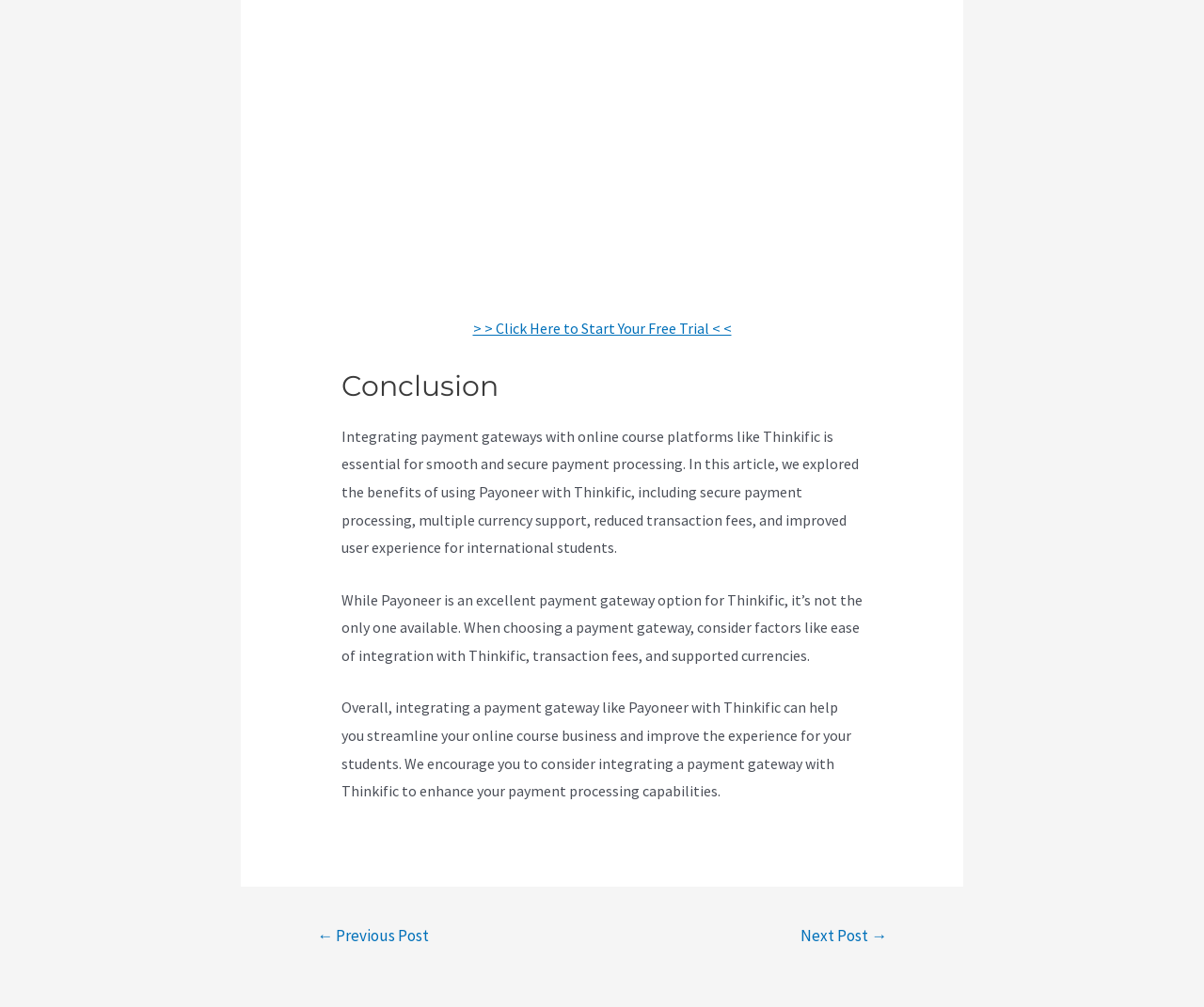Respond to the following question using a concise word or phrase: 
What is the benefit of using Payoneer with Thinkific?

Secure payment processing